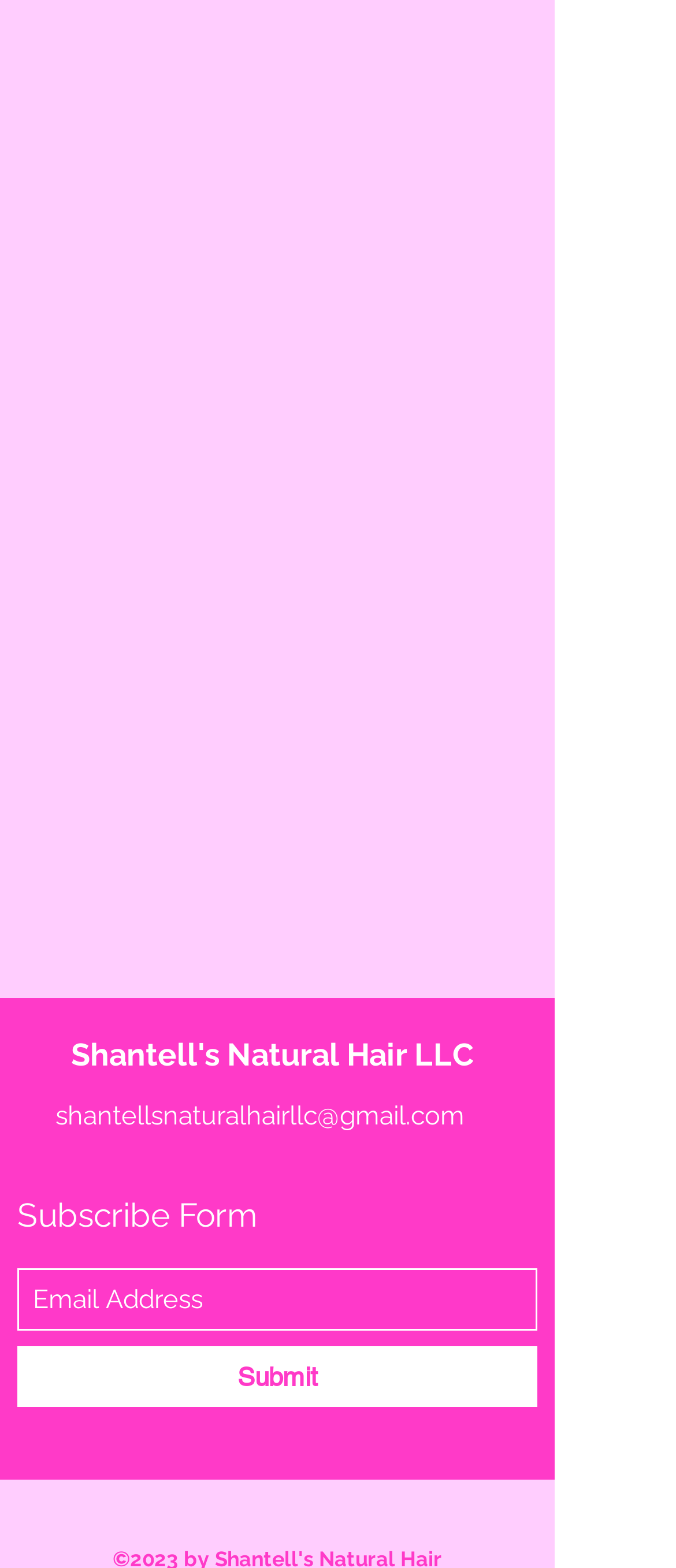What is the email address mentioned on the webpage?
Provide a detailed and well-explained answer to the question.

I found the email address 'shantellsnaturalhairllc@gmail.com' mentioned on the webpage as a link element with bounding box coordinates [0.082, 0.702, 0.687, 0.722].